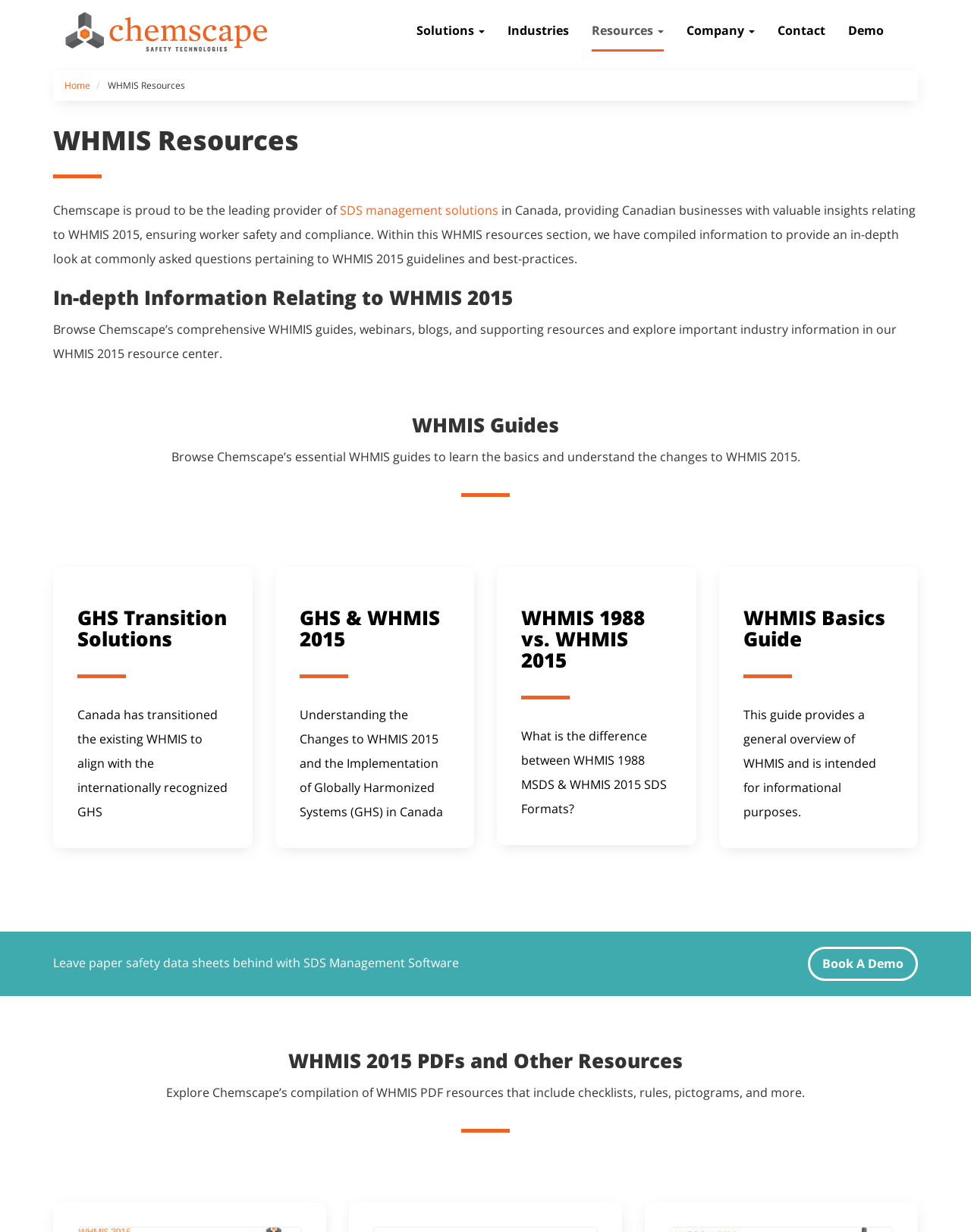Show me the bounding box coordinates of the clickable region to achieve the task as per the instruction: "View the archives for October 2022".

None